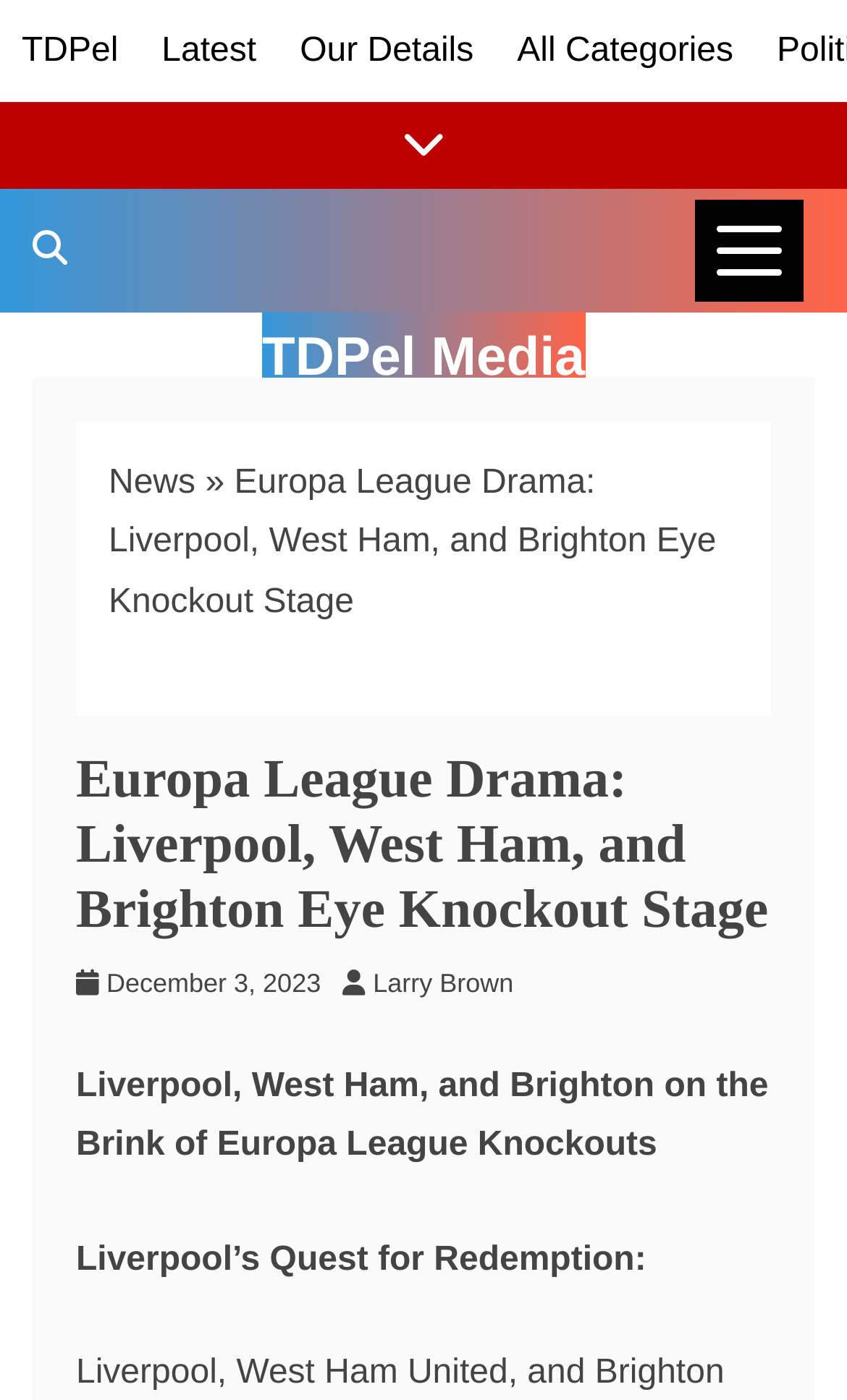Detail the various sections and features of the webpage.

The webpage appears to be a news article from TDPel Media, with a focus on Europa League drama. At the top, there is a navigation menu with links to "TDPel", "Latest", "Our Details", and "All Categories". Below this menu, there is a button labeled "News Categories" and a link to "Show/Hide News Links". 

On the left side, there is a search bar labeled "Search TDPel Media". Below the search bar, there is a breadcrumbs navigation section, which displays the article's title "Europa League Drama: Liverpool, West Ham, and Brighton Eye Knockout Stage" and a link to the "News" category.

The main content of the webpage is an article with the title "Europa League Drama: Liverpool, West Ham, and Brighton Eye Knockout Stage" in a large font. Below the title, there is a subtitle "Liverpool, West Ham, and Brighton on the Brink of Europa League Knockouts". The article's content is divided into sections, with the first section titled "Liverpool’s Quest for Redemption:".